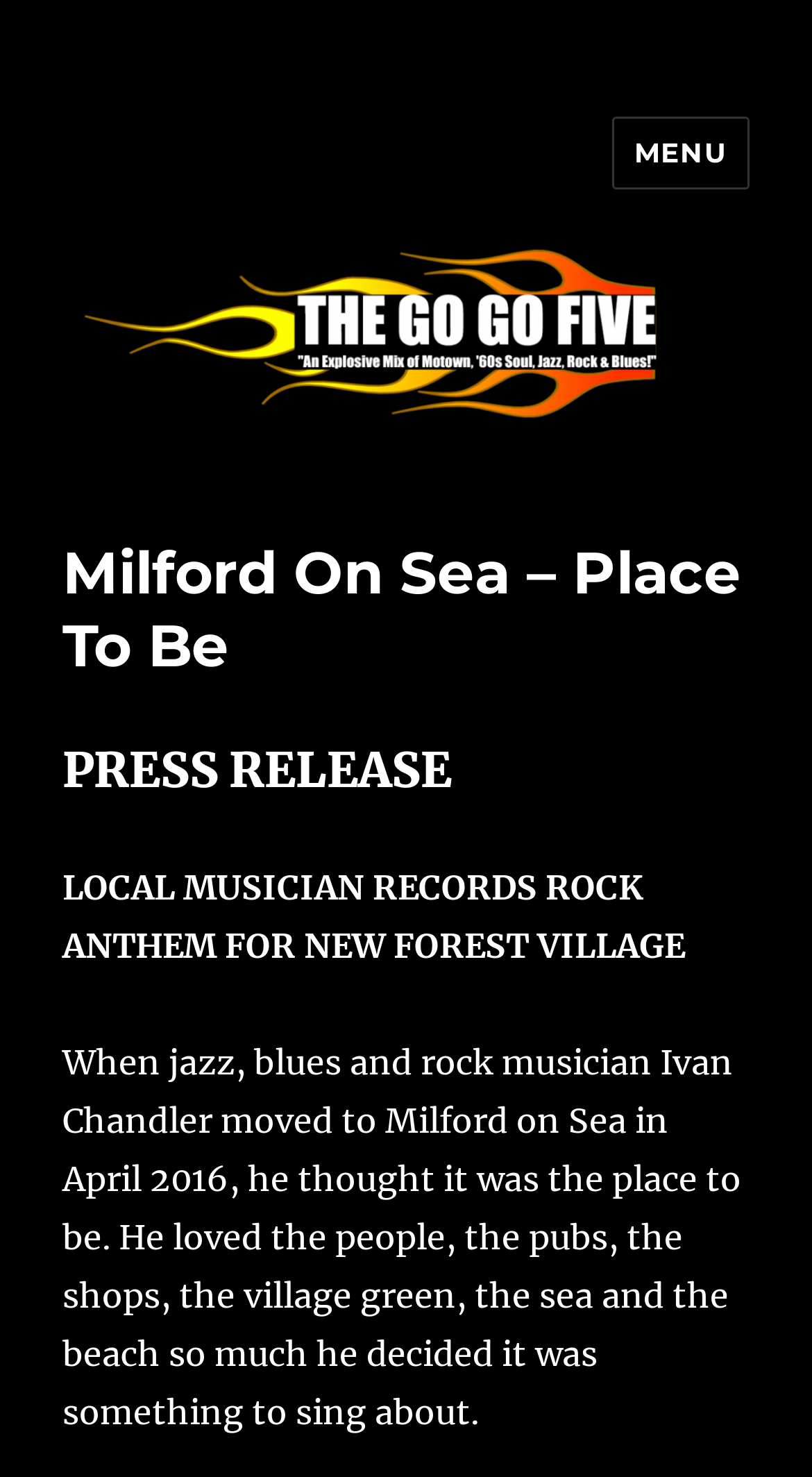Determine the title of the webpage and give its text content.

Milford On Sea – Place To Be